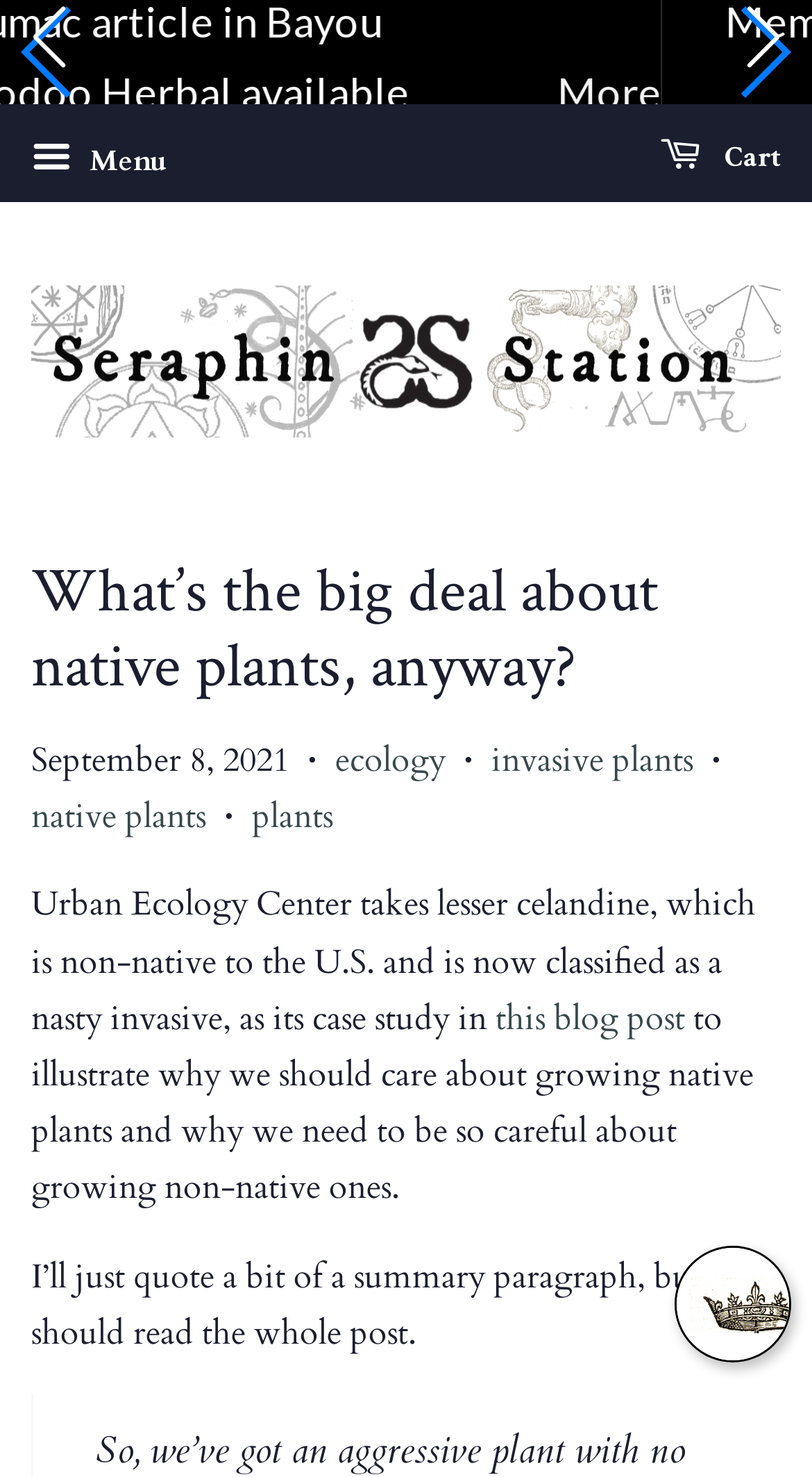Generate the text content of the main heading of the webpage.

What’s the big deal about native plants, anyway?